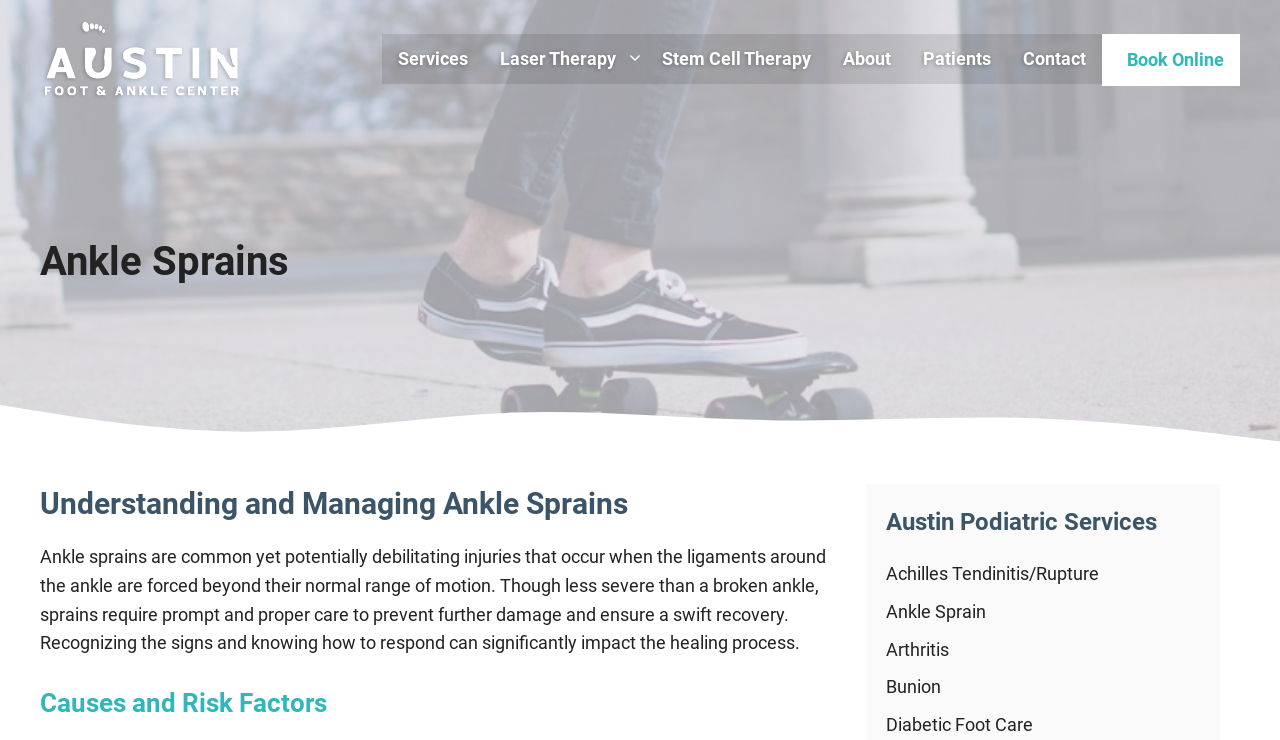What is the purpose of the 'Book Online' button?
Using the image, answer in one word or phrase.

To book an appointment